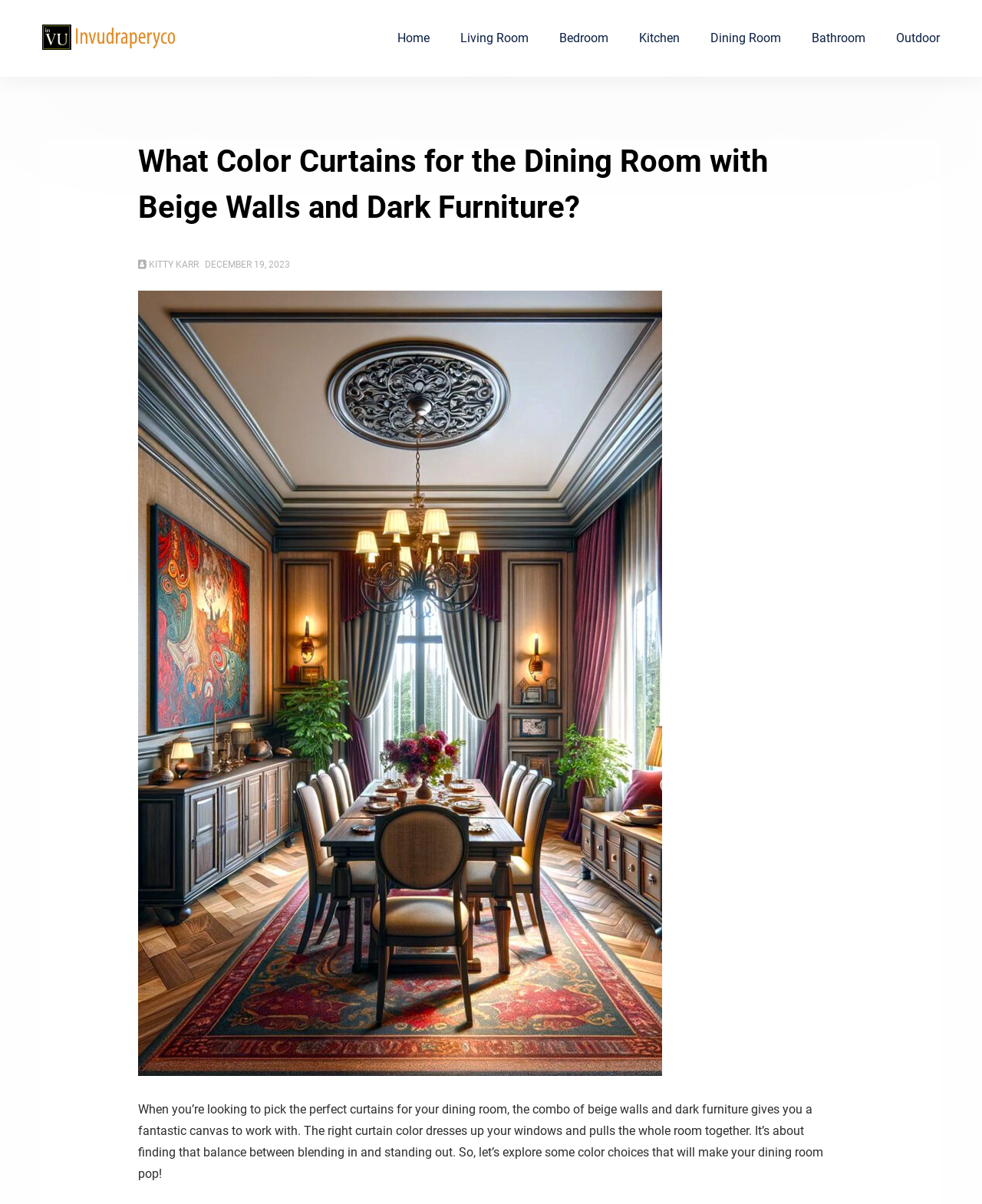Refer to the image and provide an in-depth answer to the question: 
How many rooms are mentioned in the webpage's navigation menu?

The navigation menu at the top of the webpage includes links to 7 different rooms: Home, Living Room, Bedroom, Kitchen, Dining Room, Bathroom, and Outdoor.